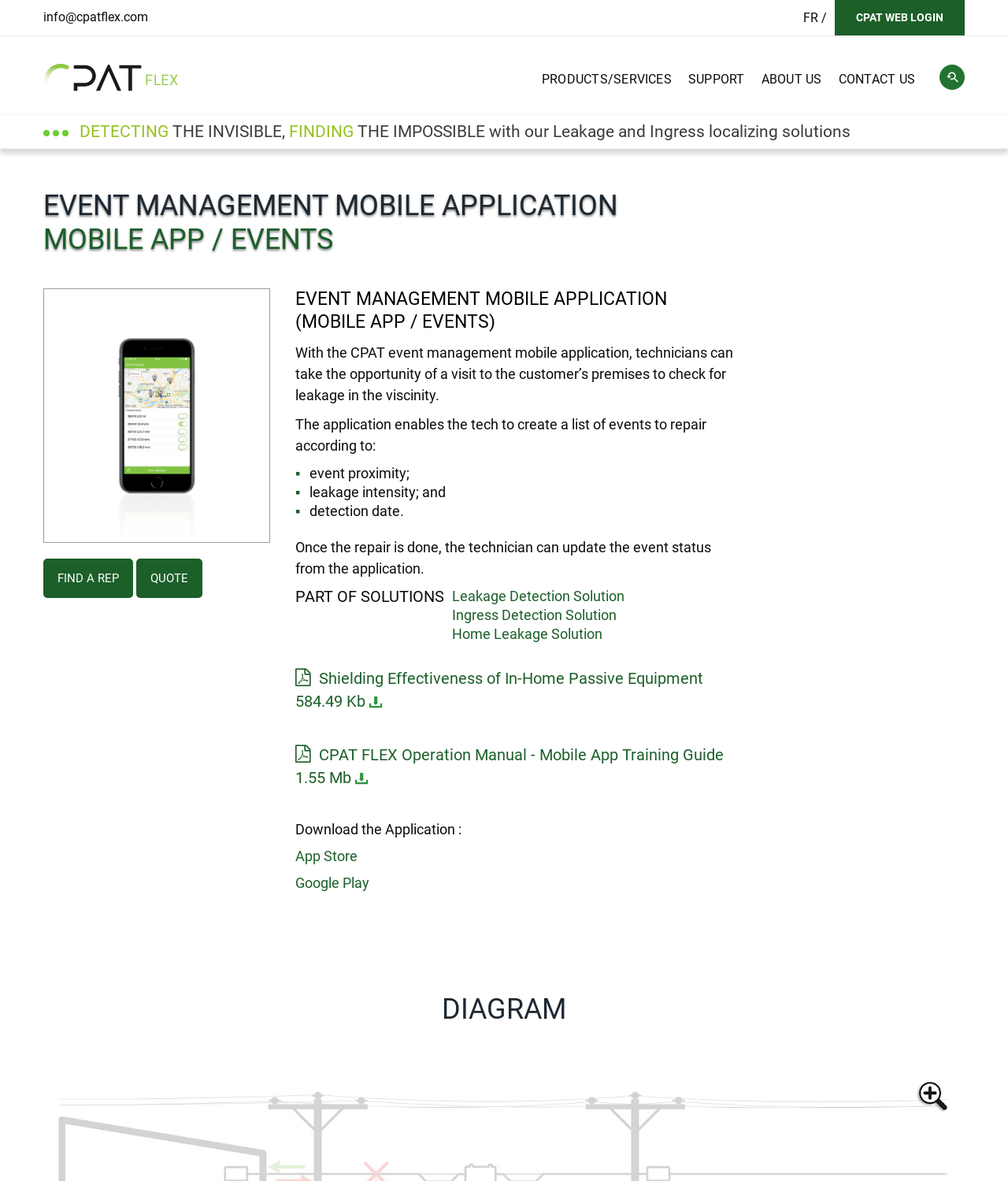What are the criteria for creating a list of events to repair?
Can you provide an in-depth and detailed response to the question?

According to the text, the criteria for creating a list of events to repair are event proximity, leakage intensity, and detection date, as stated in the text 'The application enables the tech to create a list of events to repair according to: event proximity; leakage intensity; and detection date.'